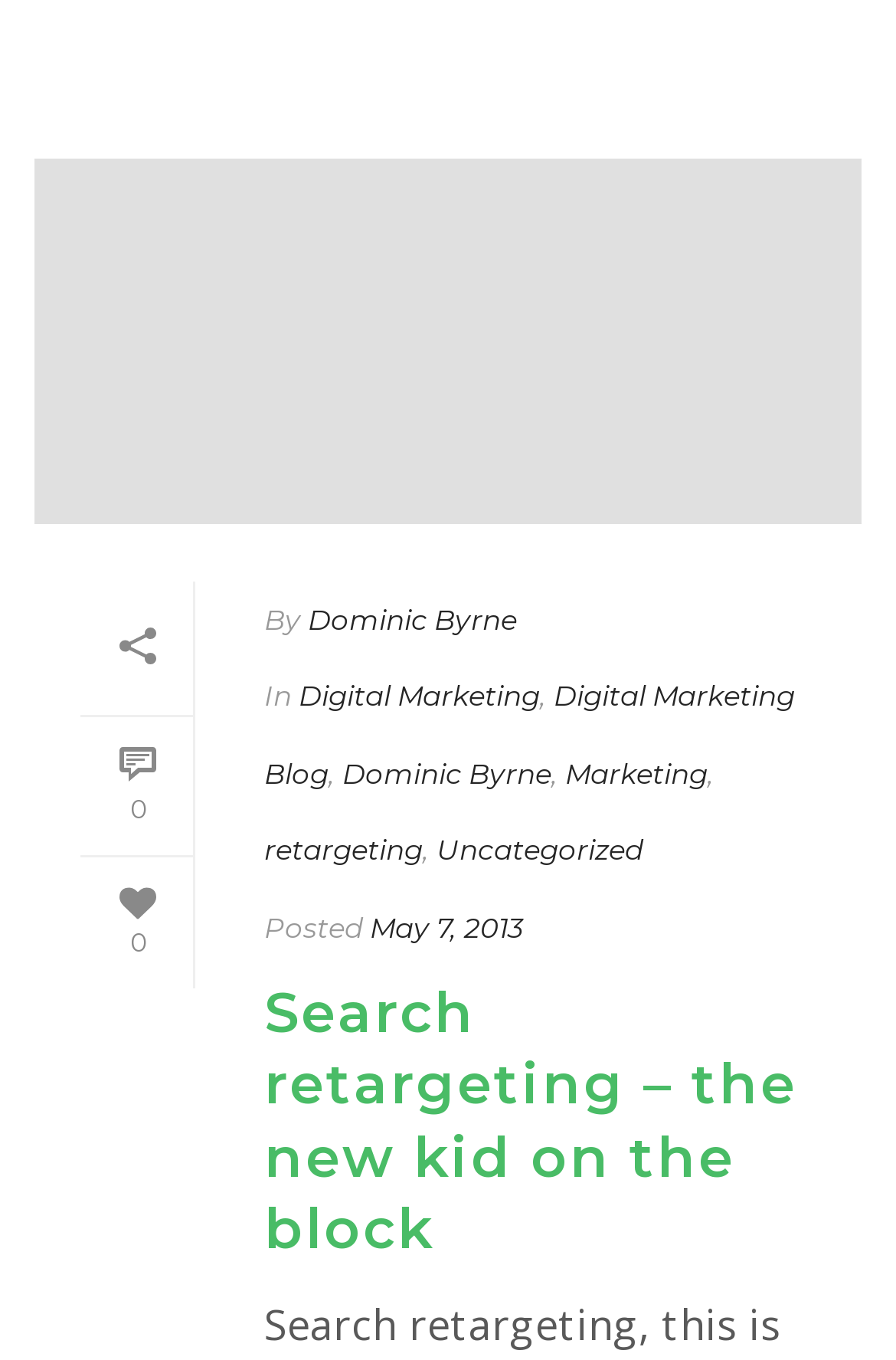Indicate the bounding box coordinates of the clickable region to achieve the following instruction: "Sign in."

None